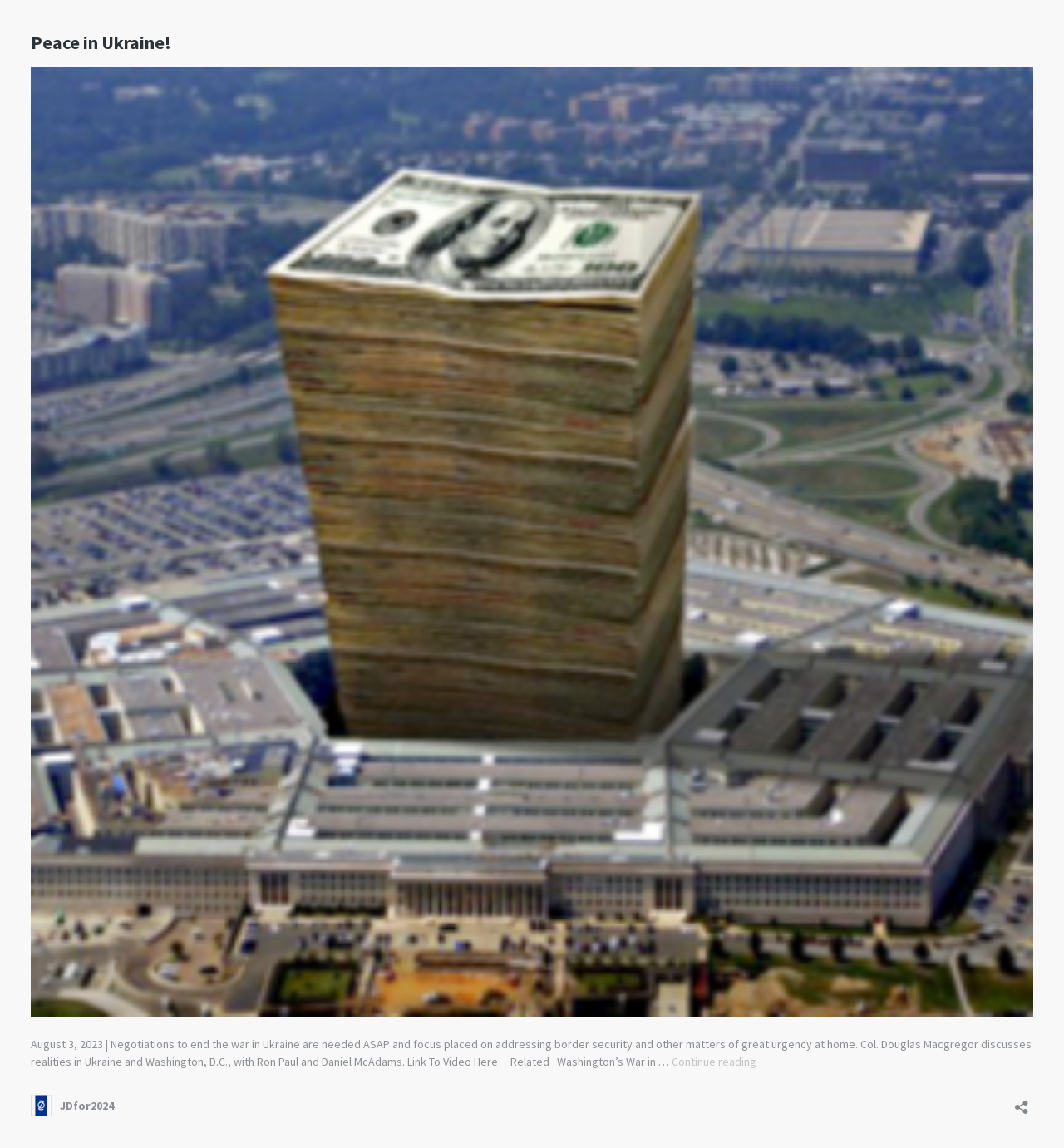What is the relation between JDfor2024 and the article?
Use the information from the image to give a detailed answer to the question.

The link element 'JDfor2024' is placed at the bottom of the webpage, suggesting that it might be the author or publisher of the article.